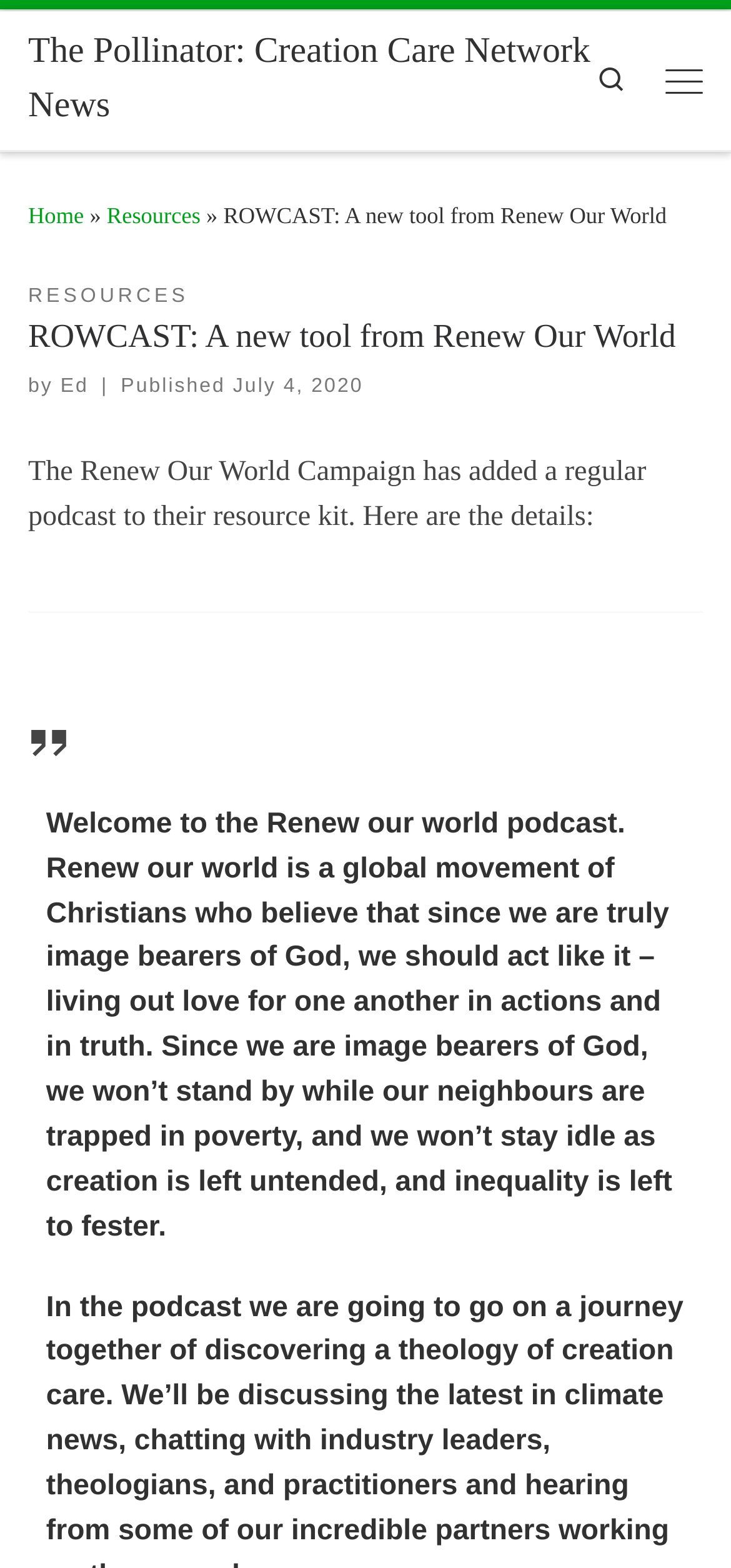Generate a comprehensive description of the contents of the webpage.

The webpage is about the Renew Our World Campaign, specifically introducing a new podcast called ROWCAST. At the top left corner, there is a "Skip to content" link. Next to it, there is a link to "The Pollinator: Creation Care Network News". On the top right corner, there is a search icon and a menu button. 

Below the top navigation bar, there are links to "Home" and "Resources", separated by a "»" symbol. The main content area is dominated by a heading that reads "ROWCAST: A new tool from Renew Our World". Below the heading, there is a subheading with the author's name "Ed" and the publication date "July 4, 2020". 

The main content is a paragraph that describes the Renew Our World Campaign and its mission. The campaign is a global movement of Christians who believe in living out love for one another and taking action to address poverty, inequality, and environmental issues. The paragraph also introduces the Renew our world podcast.